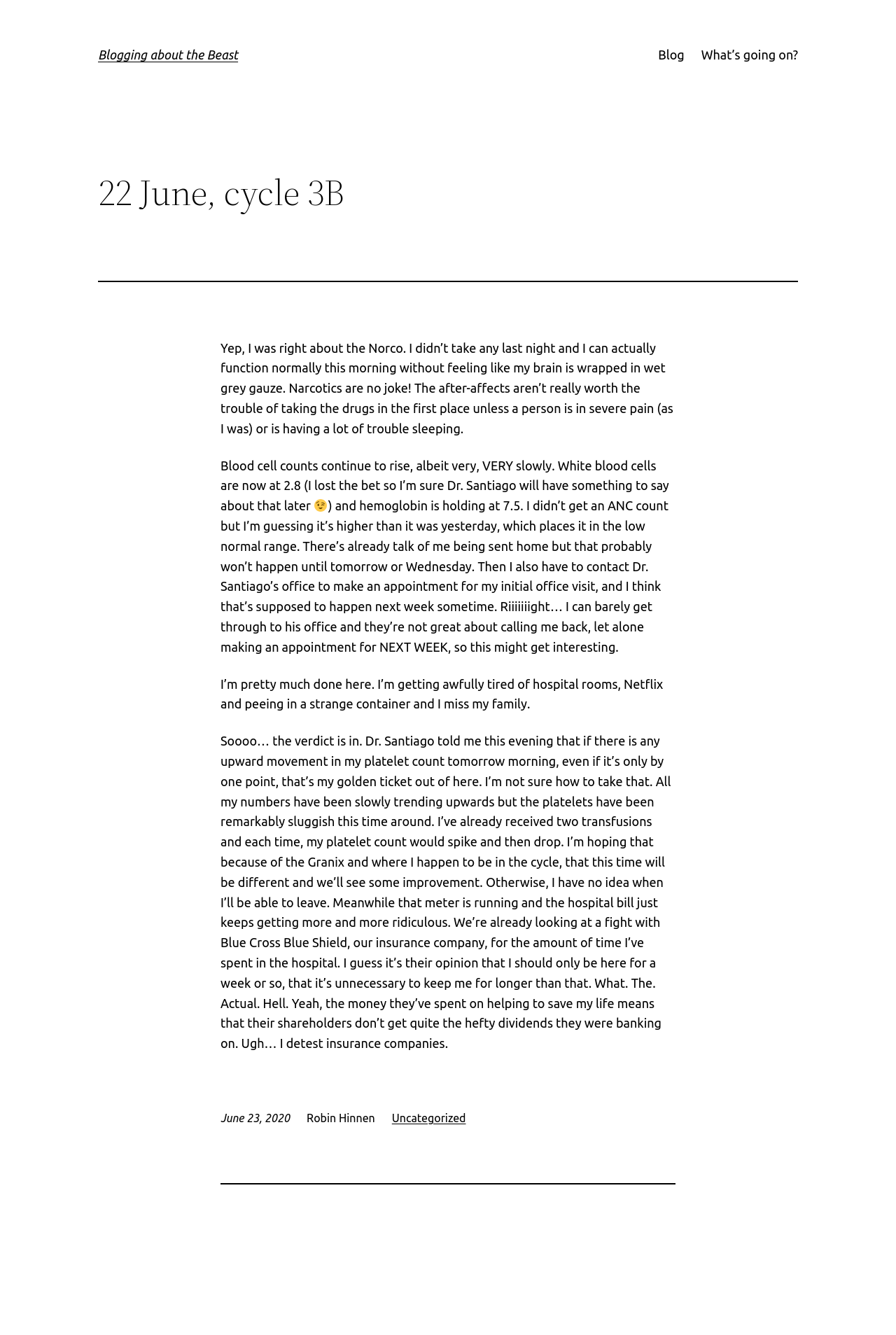What is the main heading displayed on the webpage? Please provide the text.

Blogging about the Beast